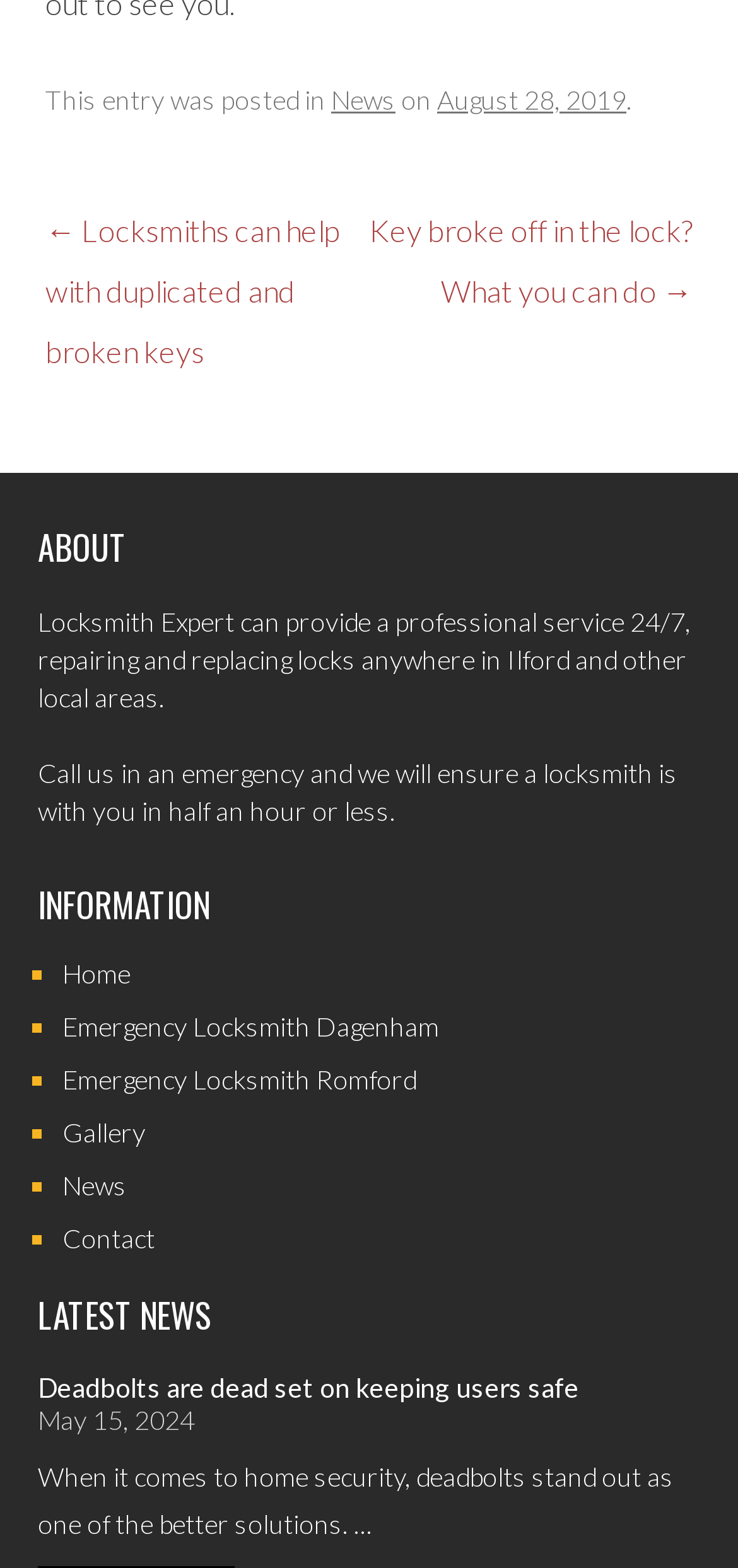What is the category of the post 'Deadbolts are dead set on keeping users safe'?
Use the screenshot to answer the question with a single word or phrase.

News